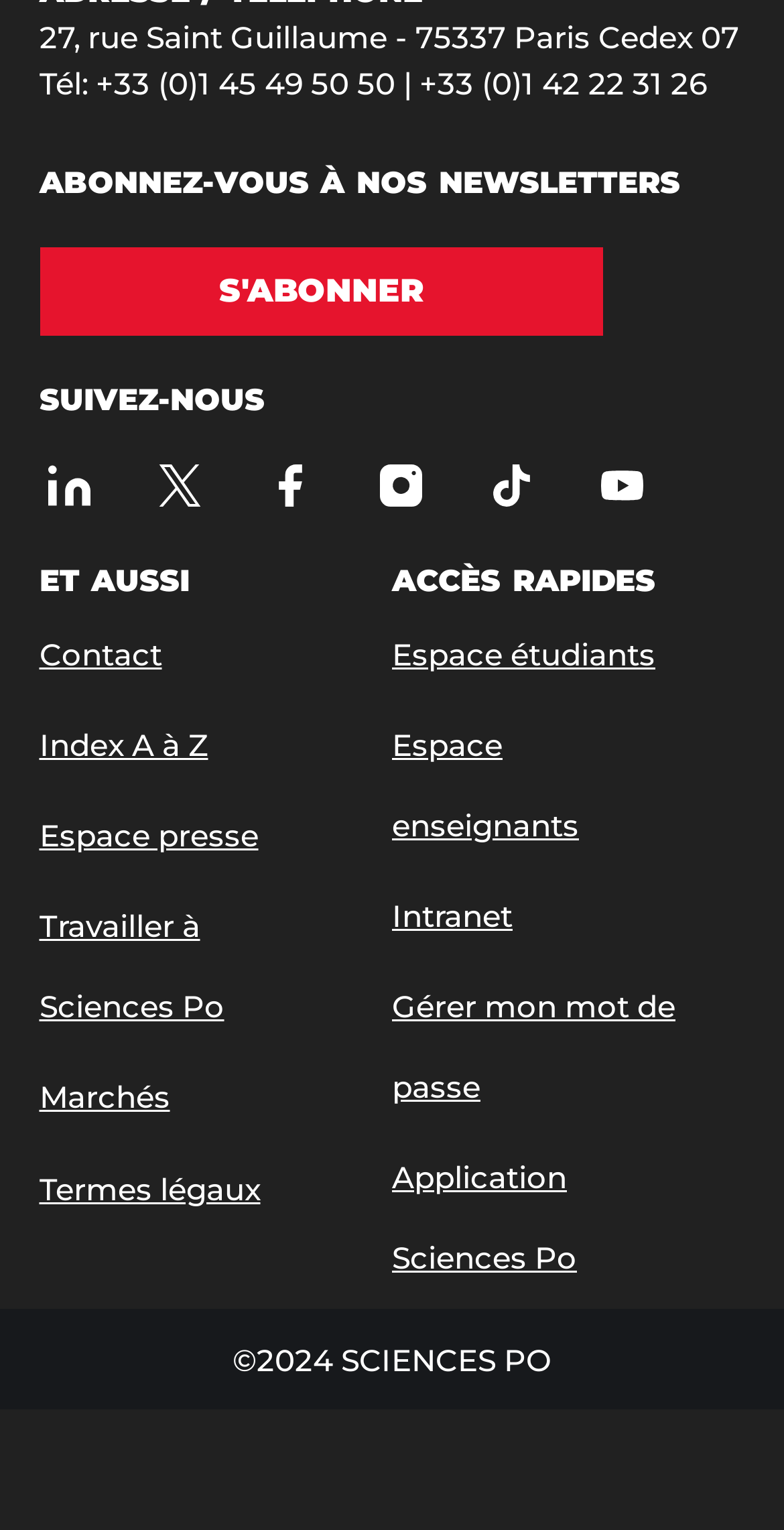Respond with a single word or phrase to the following question: How many quick access links are there?

6